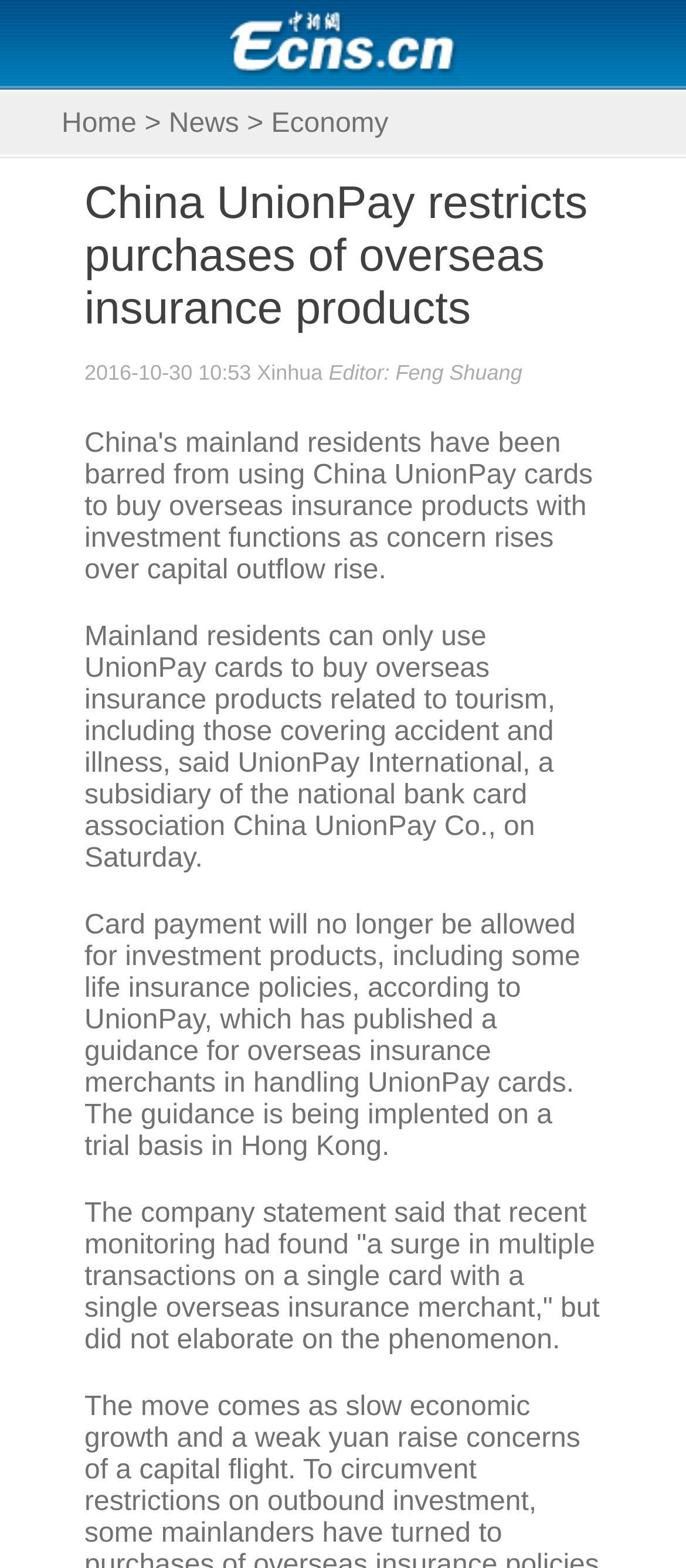Please reply to the following question with a single word or a short phrase:
What is the name of the news agency that published the article?

Xinhua